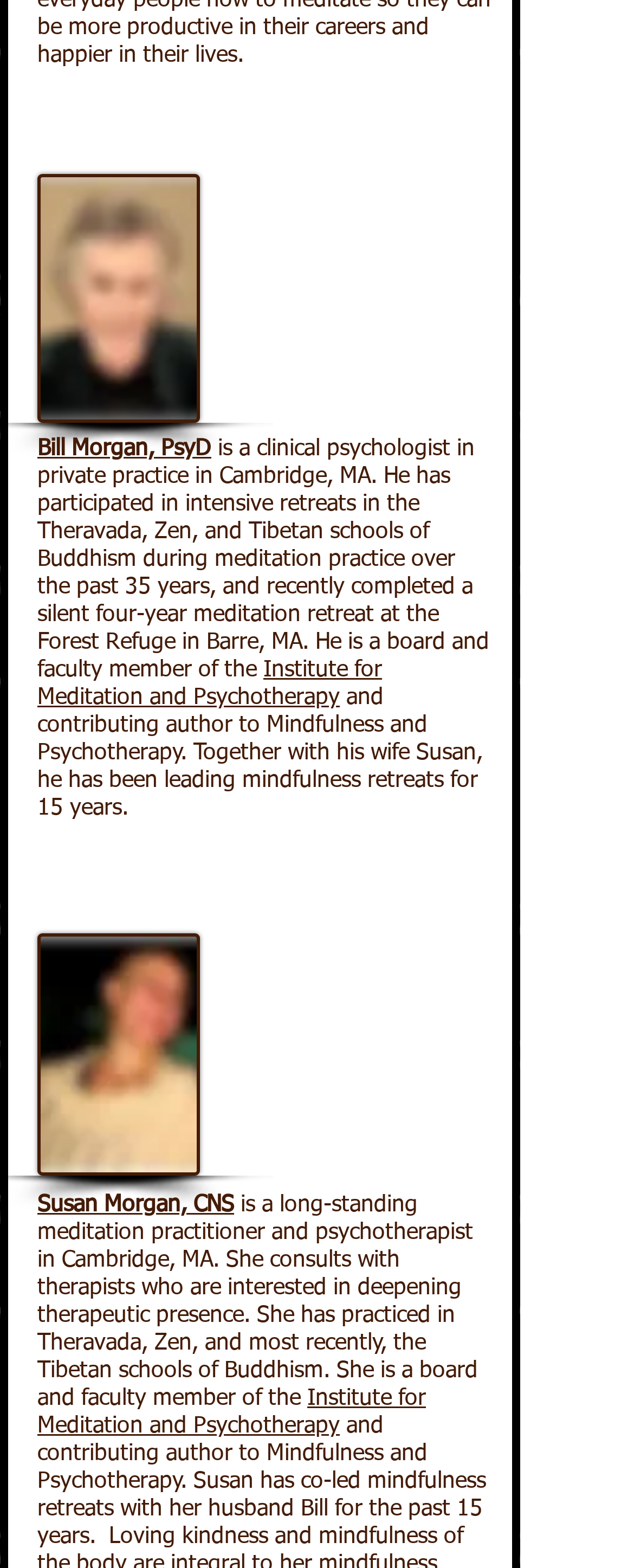How many years of meditation practice does Bill have?
Use the image to answer the question with a single word or phrase.

35 years